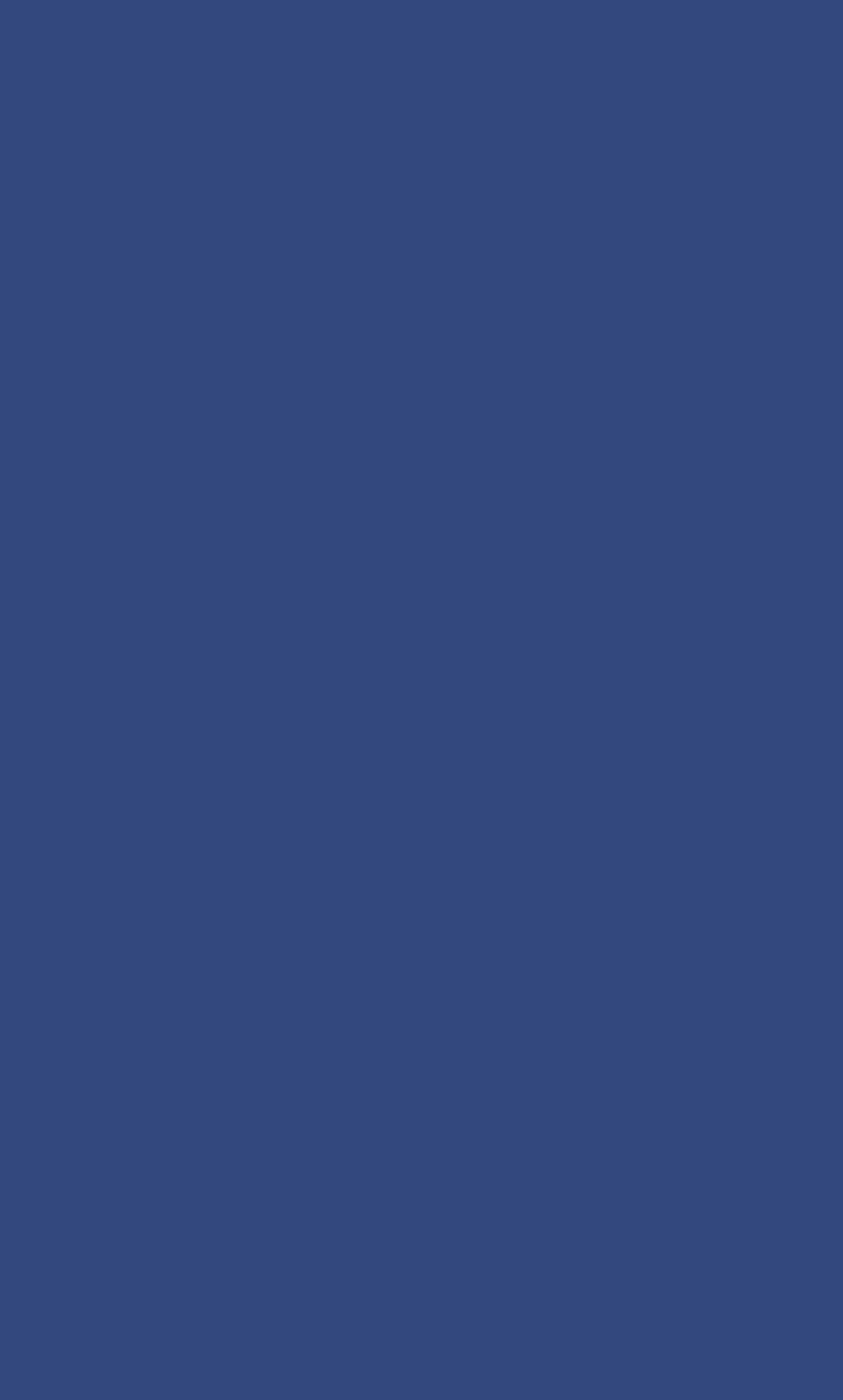Please identify the bounding box coordinates of the clickable region that I should interact with to perform the following instruction: "Sign up for the mailing list". The coordinates should be expressed as four float numbers between 0 and 1, i.e., [left, top, right, bottom].

[0.08, 0.903, 0.521, 0.977]